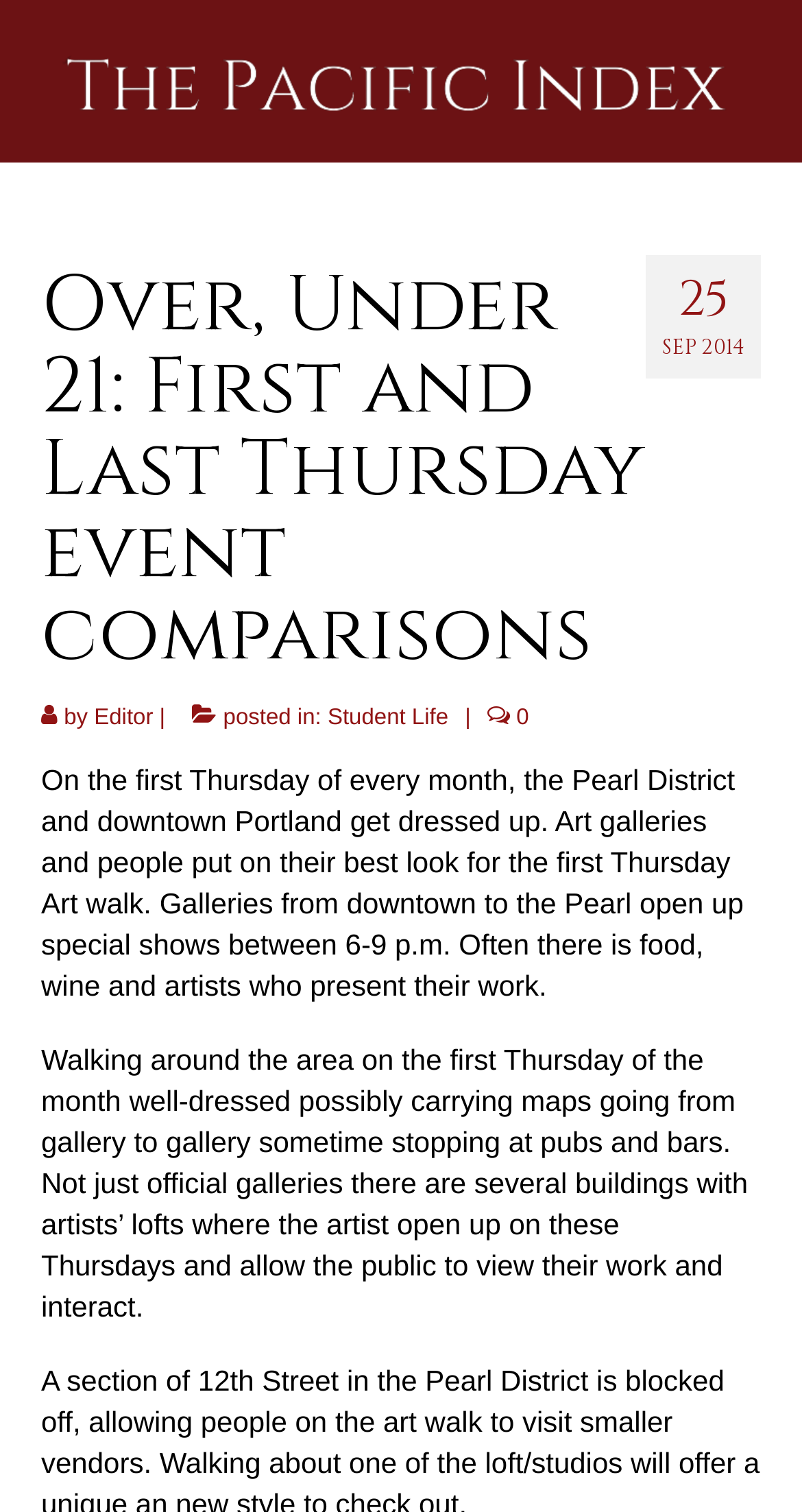Use one word or a short phrase to answer the question provided: 
What can be found in some buildings during the event?

Artists' lofts